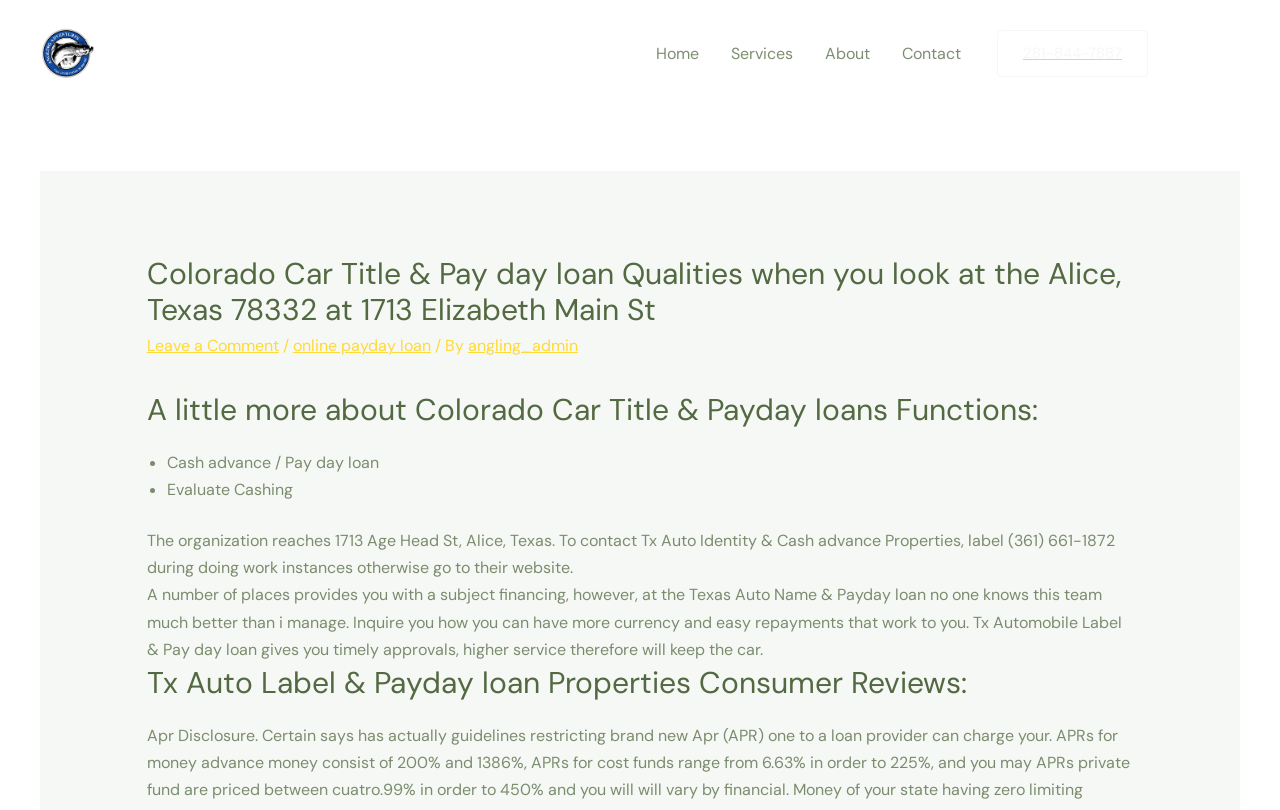Please identify the coordinates of the bounding box for the clickable region that will accomplish this instruction: "Read more about payday loan".

[0.229, 0.414, 0.336, 0.44]